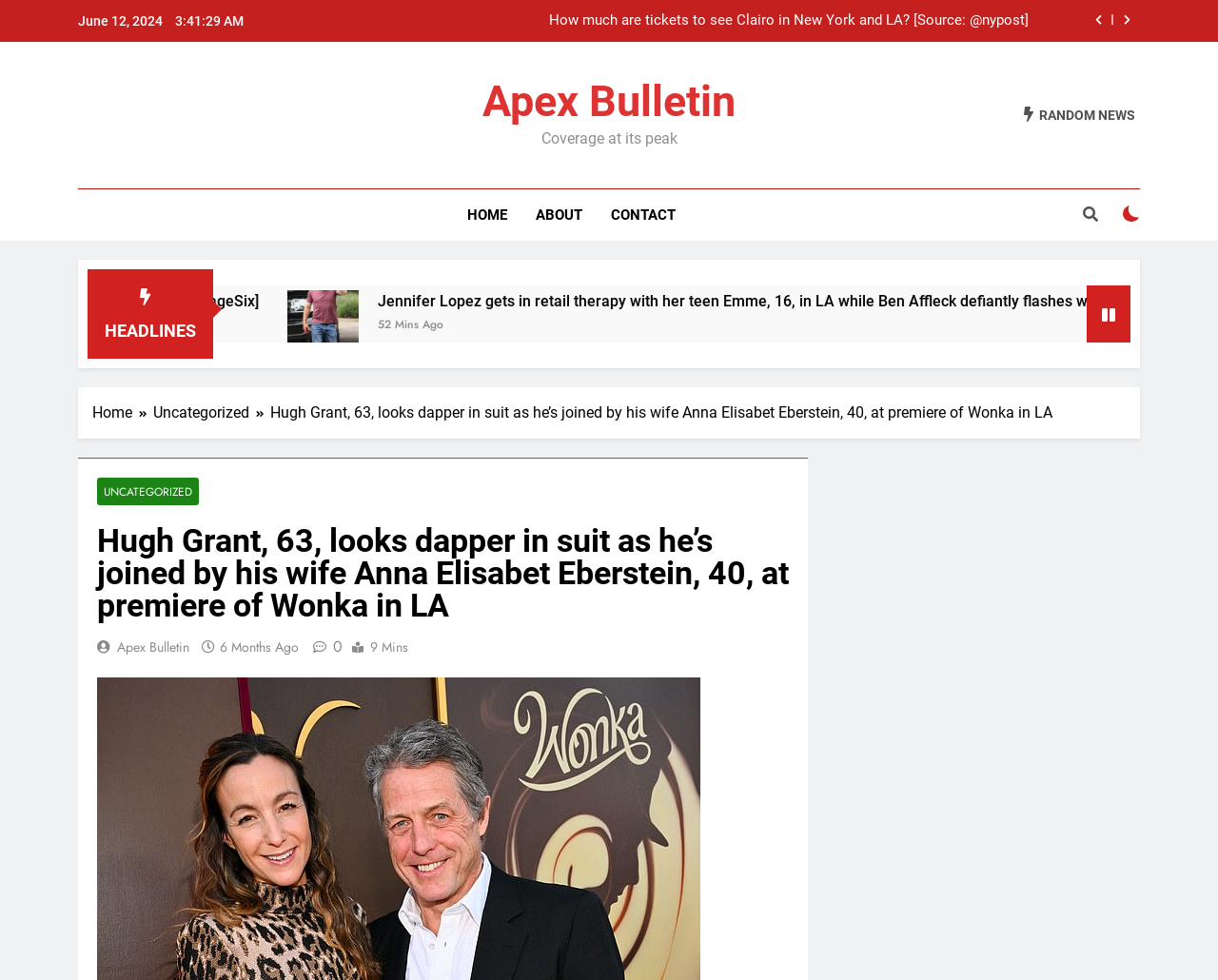Locate the bounding box coordinates of the element that needs to be clicked to carry out the instruction: "View the image of Jennifer Lopez". The coordinates should be given as four float numbers ranging from 0 to 1, i.e., [left, top, right, bottom].

[0.028, 0.296, 0.087, 0.369]